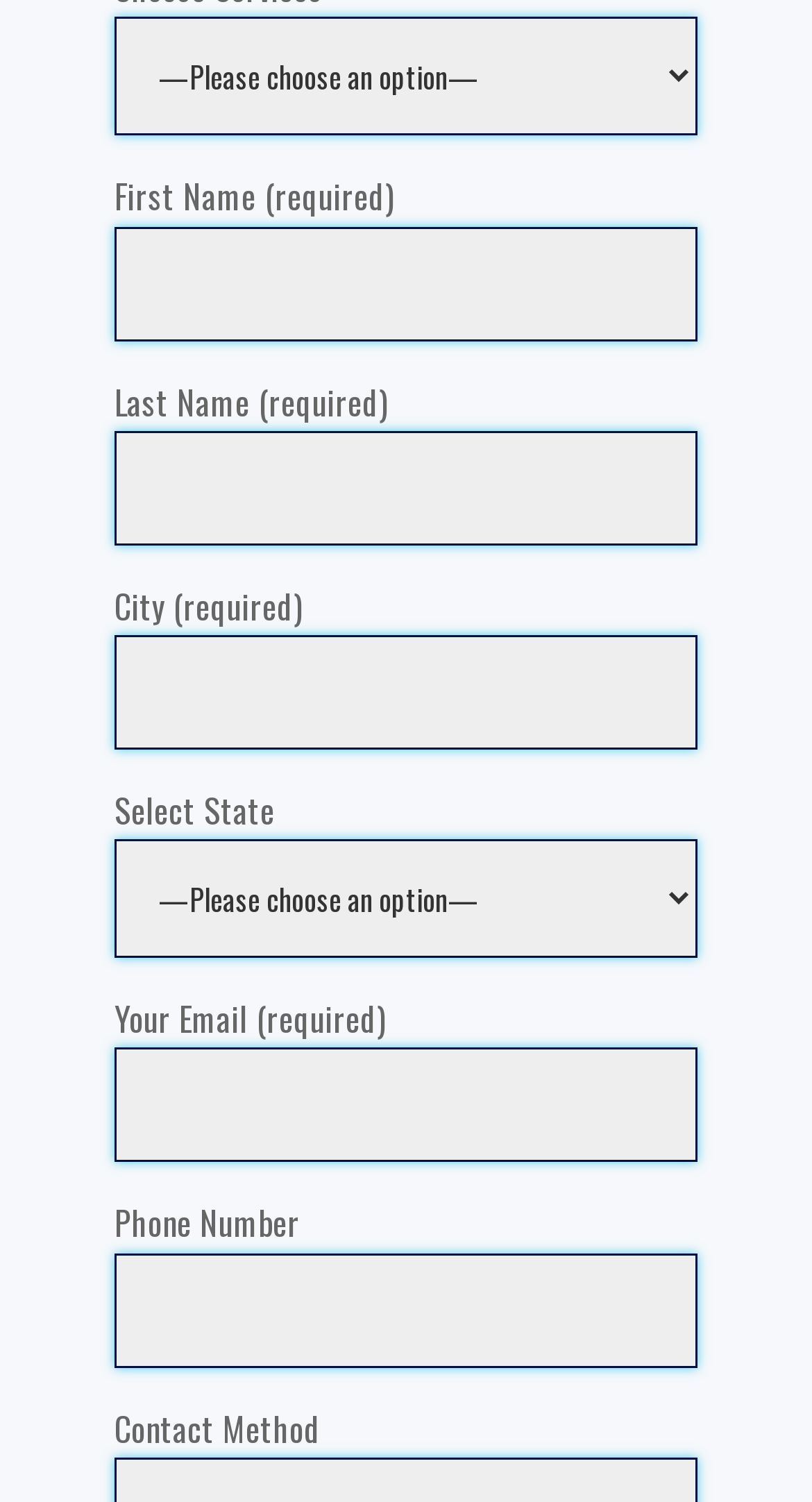How many textboxes are there? Analyze the screenshot and reply with just one word or a short phrase.

5